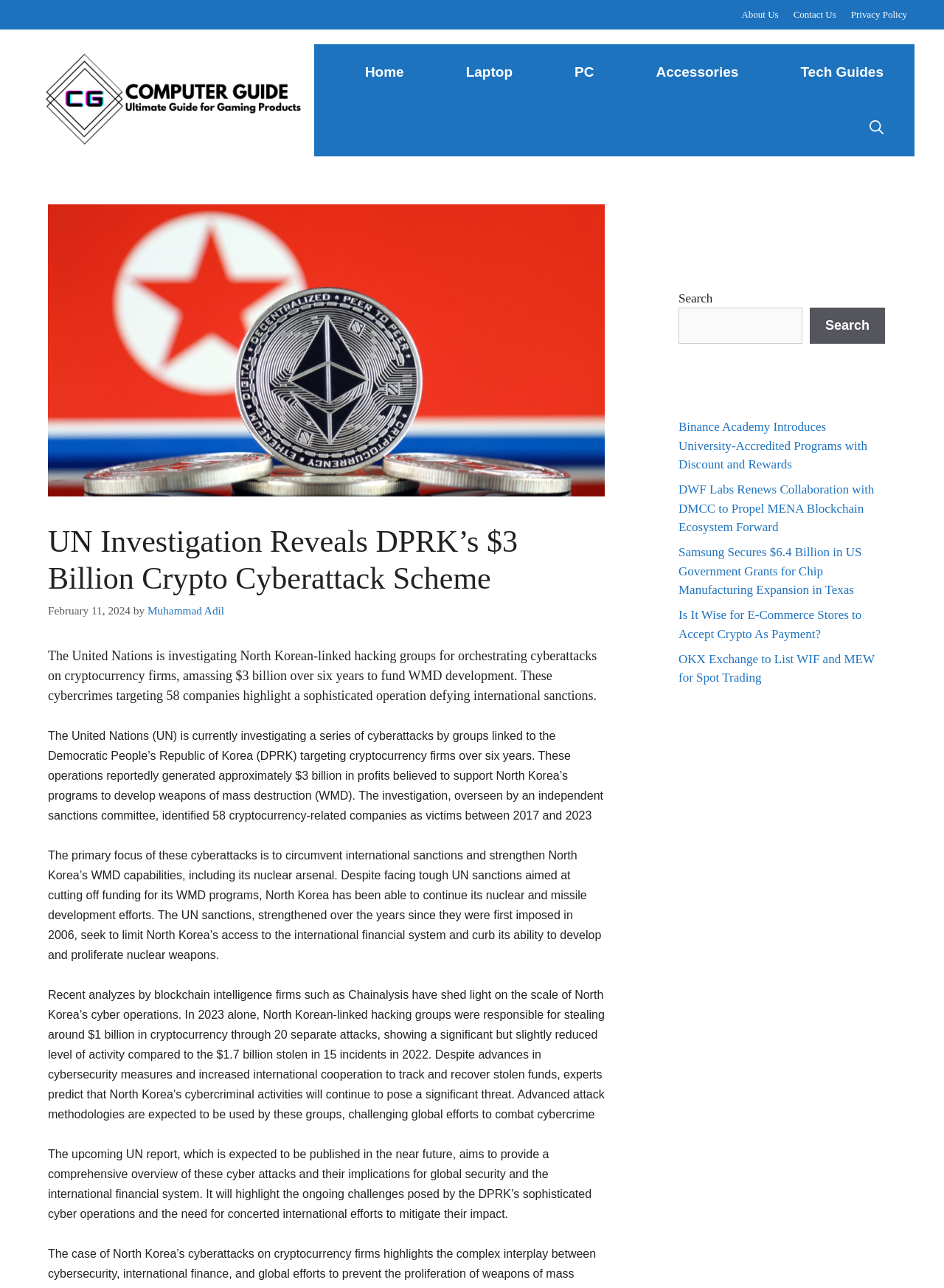Find the bounding box coordinates for the UI element whose description is: "aria-label="Open Search Bar"". The coordinates should be four float numbers between 0 and 1, in the format [left, top, right, bottom].

[0.888, 0.078, 0.969, 0.121]